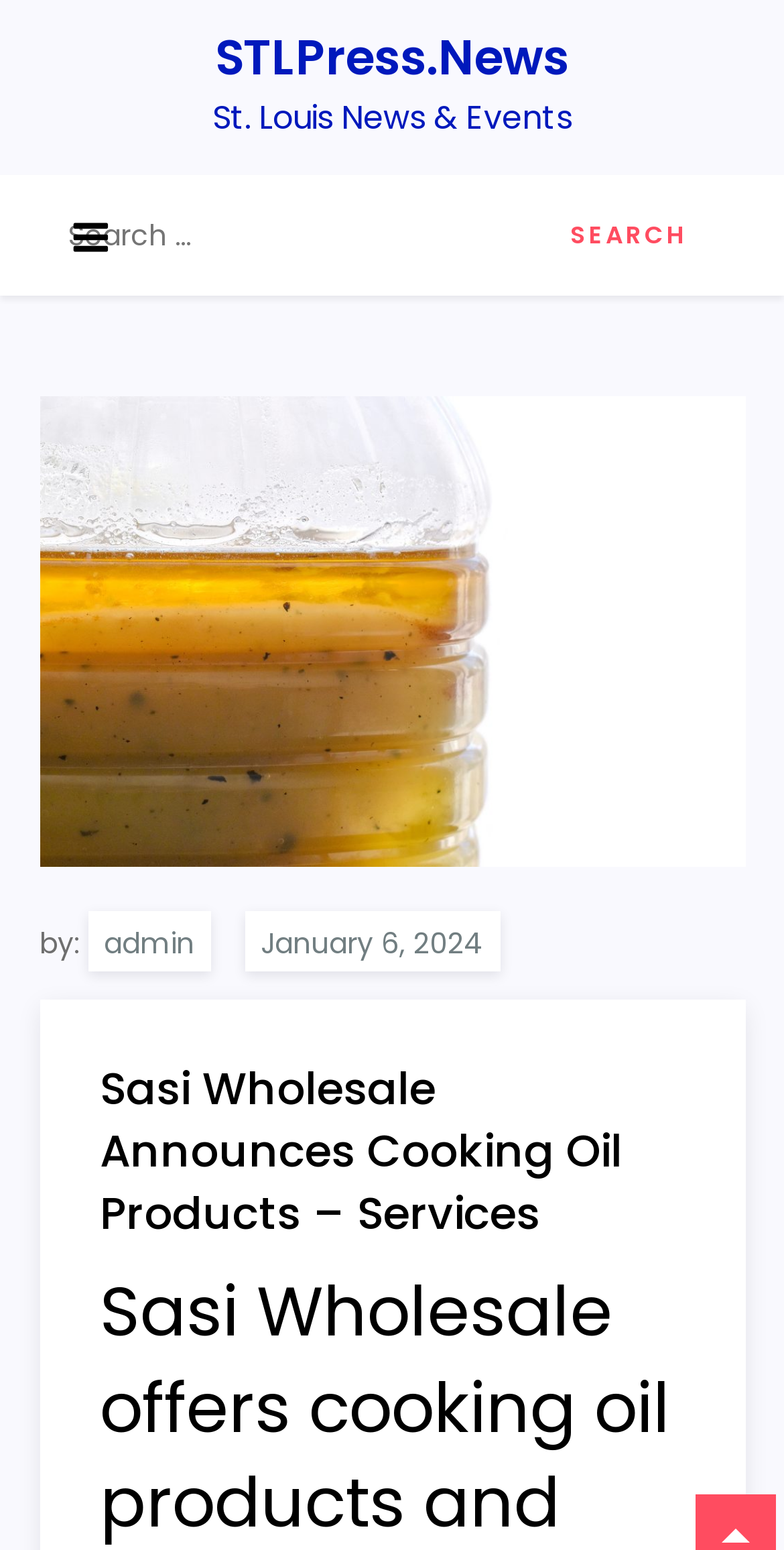When was the article published?
Refer to the image and offer an in-depth and detailed answer to the question.

I found the answer by looking at the link element with the text 'January 6, 2024' below the article title, which suggests that the article was published on that date.